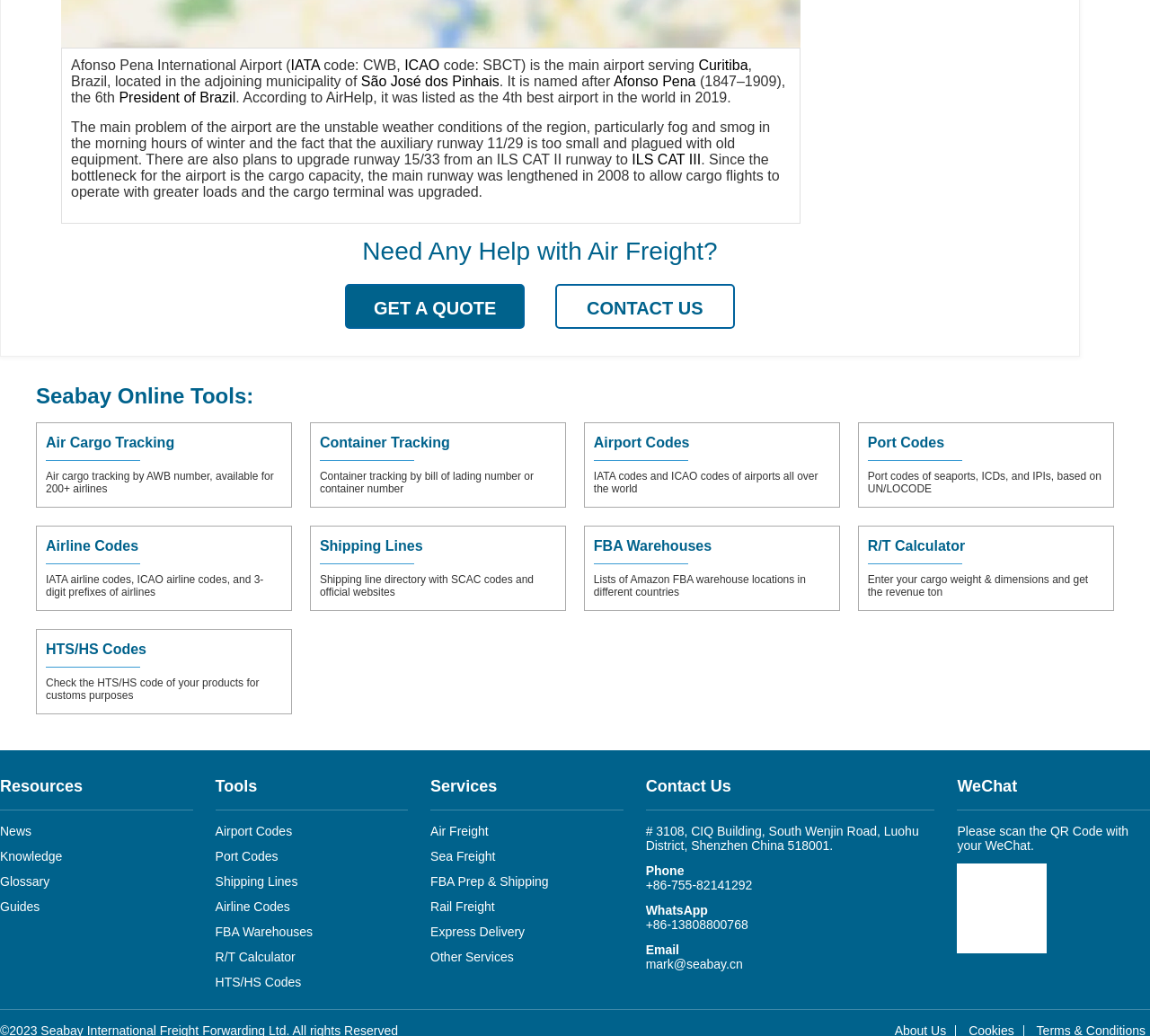Locate the bounding box coordinates of the item that should be clicked to fulfill the instruction: "Read the opinions".

None